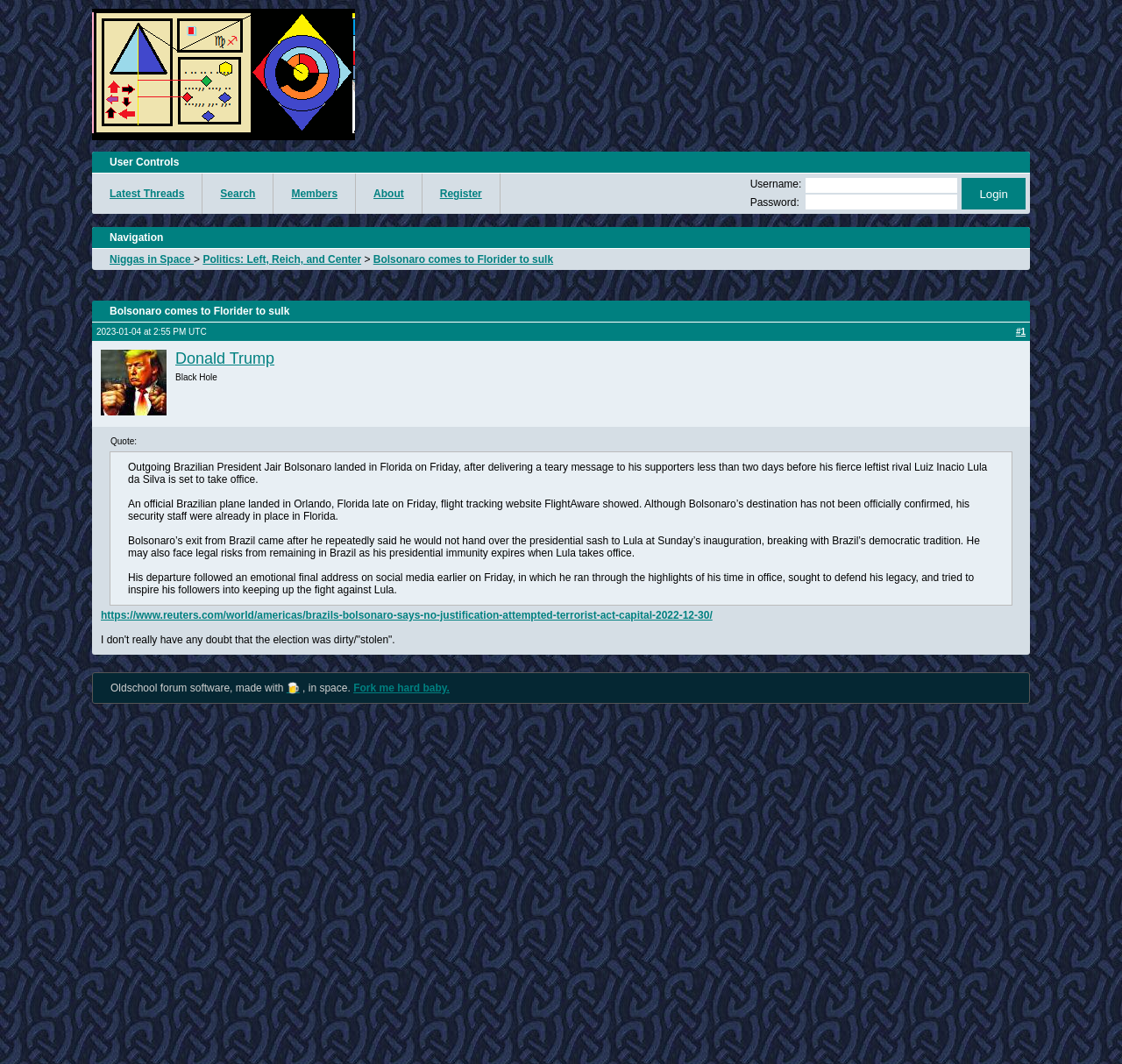Determine the bounding box coordinates for the area that should be clicked to carry out the following instruction: "View the 'Niggas in Space' thread".

[0.098, 0.238, 0.173, 0.25]